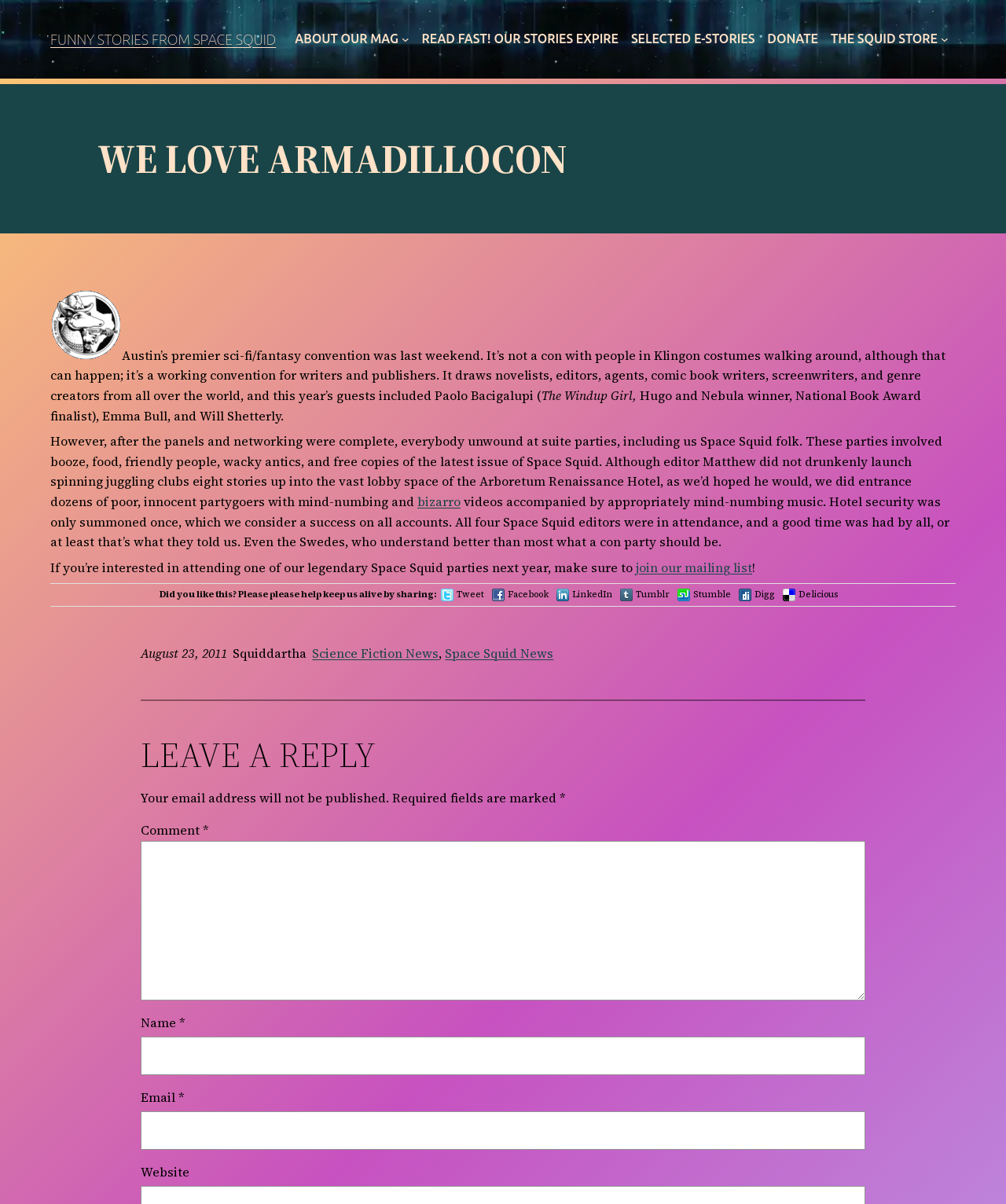Using a single word or phrase, answer the following question: 
What is the date of the blog post?

August 23, 2011